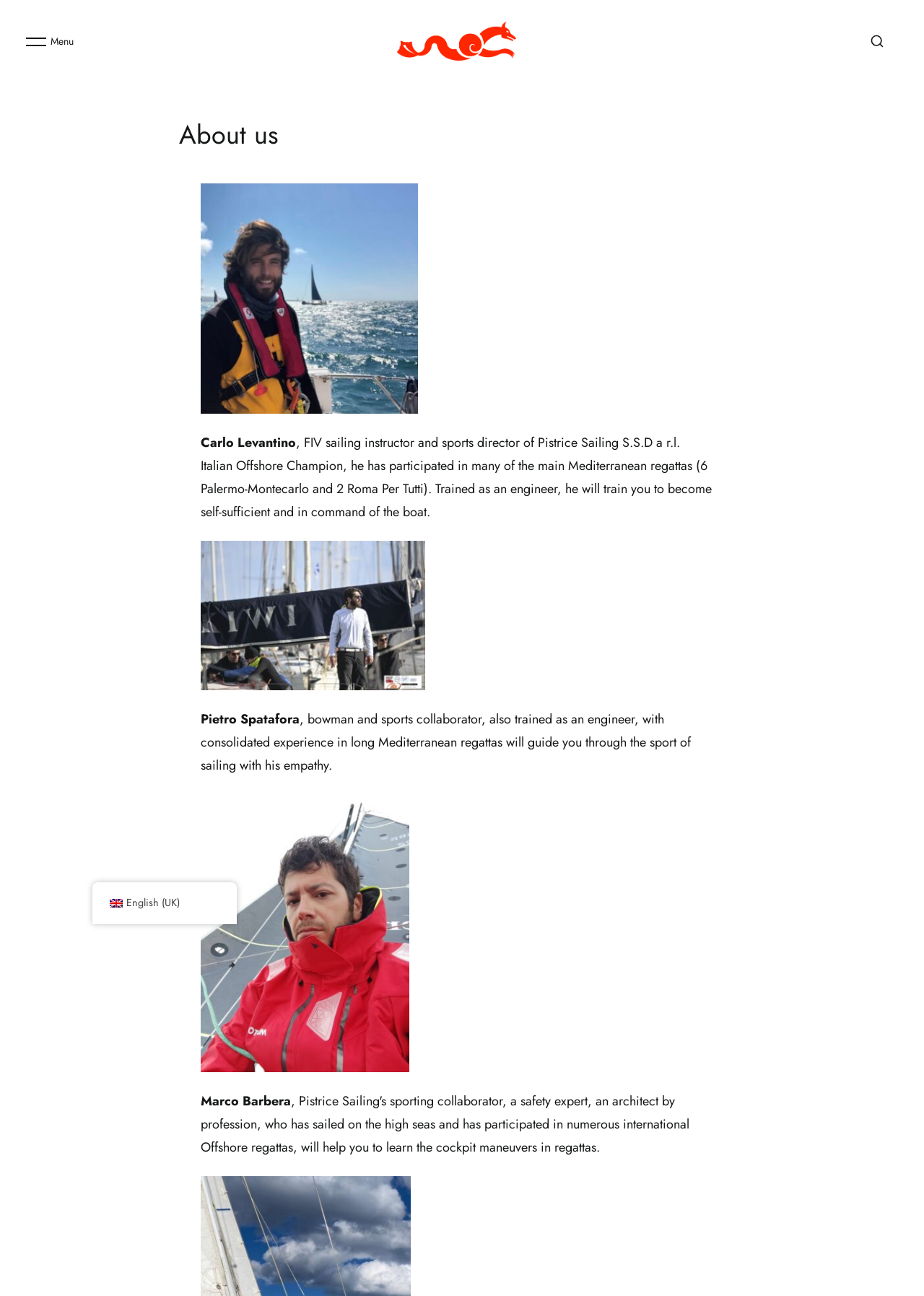Please examine the image and answer the question with a detailed explanation:
What is Pietro Spatafora's profession?

According to the webpage, Pietro Spatafora is described as a bowman and sports collaborator, which is mentioned in the text describing his background and experience.